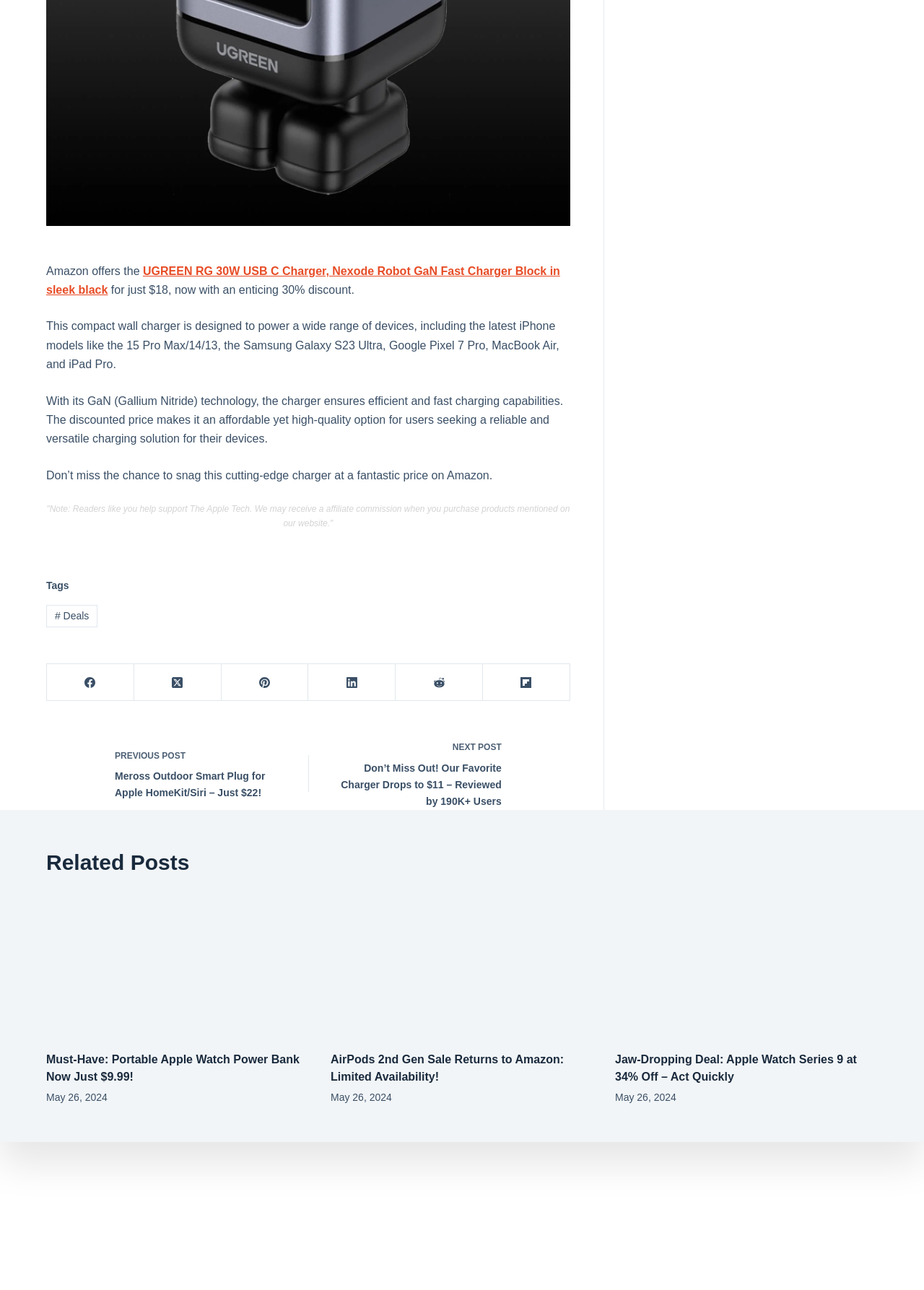Using the webpage screenshot, find the UI element described by aria-label="Reddit". Provide the bounding box coordinates in the format (top-left x, top-left y, bottom-right x, bottom-right y), ensuring all values are floating point numbers between 0 and 1.

[0.428, 0.515, 0.523, 0.544]